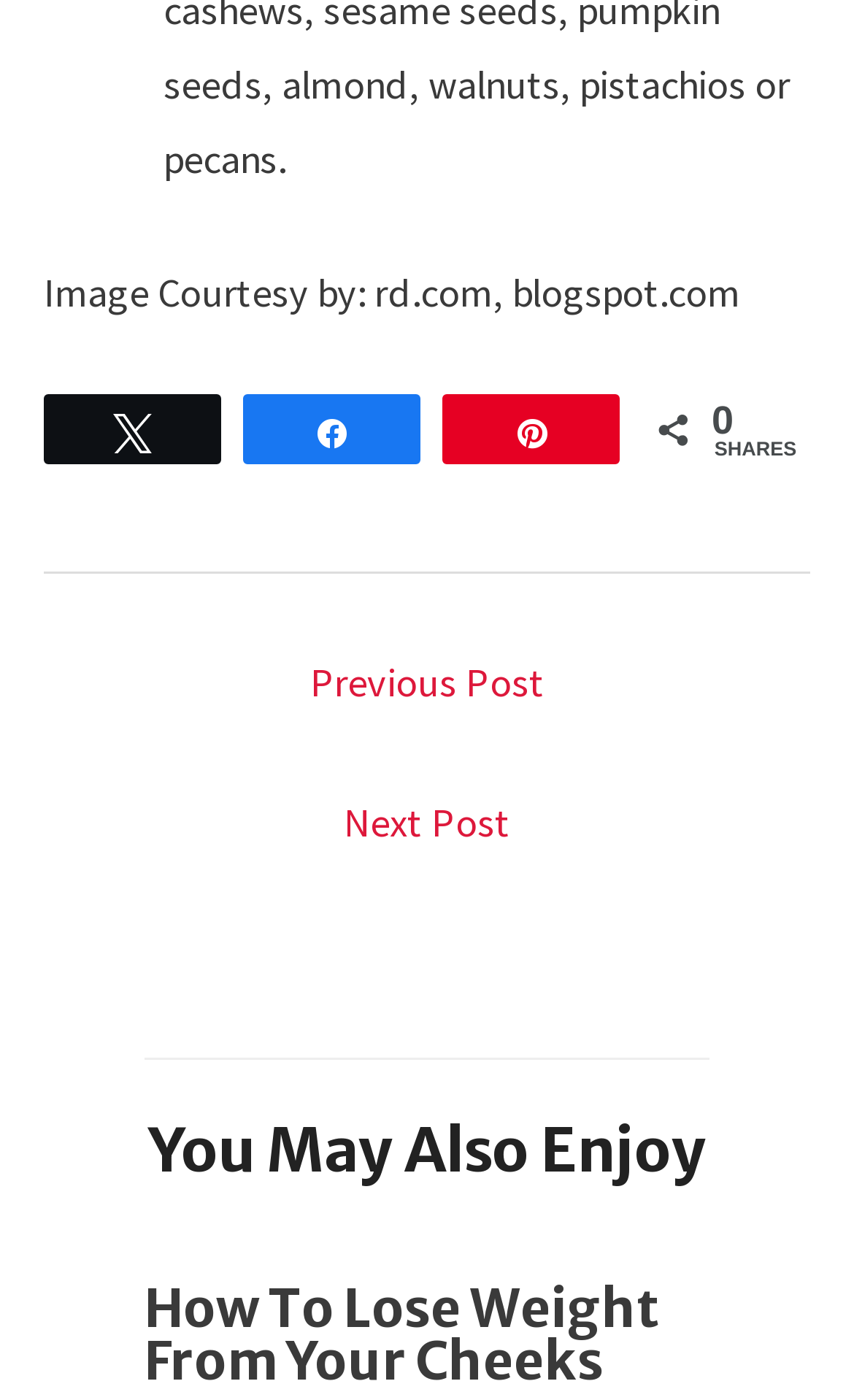From the details in the image, provide a thorough response to the question: What is the purpose of the links 'N Tweet', 'k Share', and 'A Pin'?

These links are placed together and have similar bounding box coordinates, indicating they are related. The text 'SHARES' is also nearby, suggesting that these links are for sharing the content of the webpage on social media platforms.